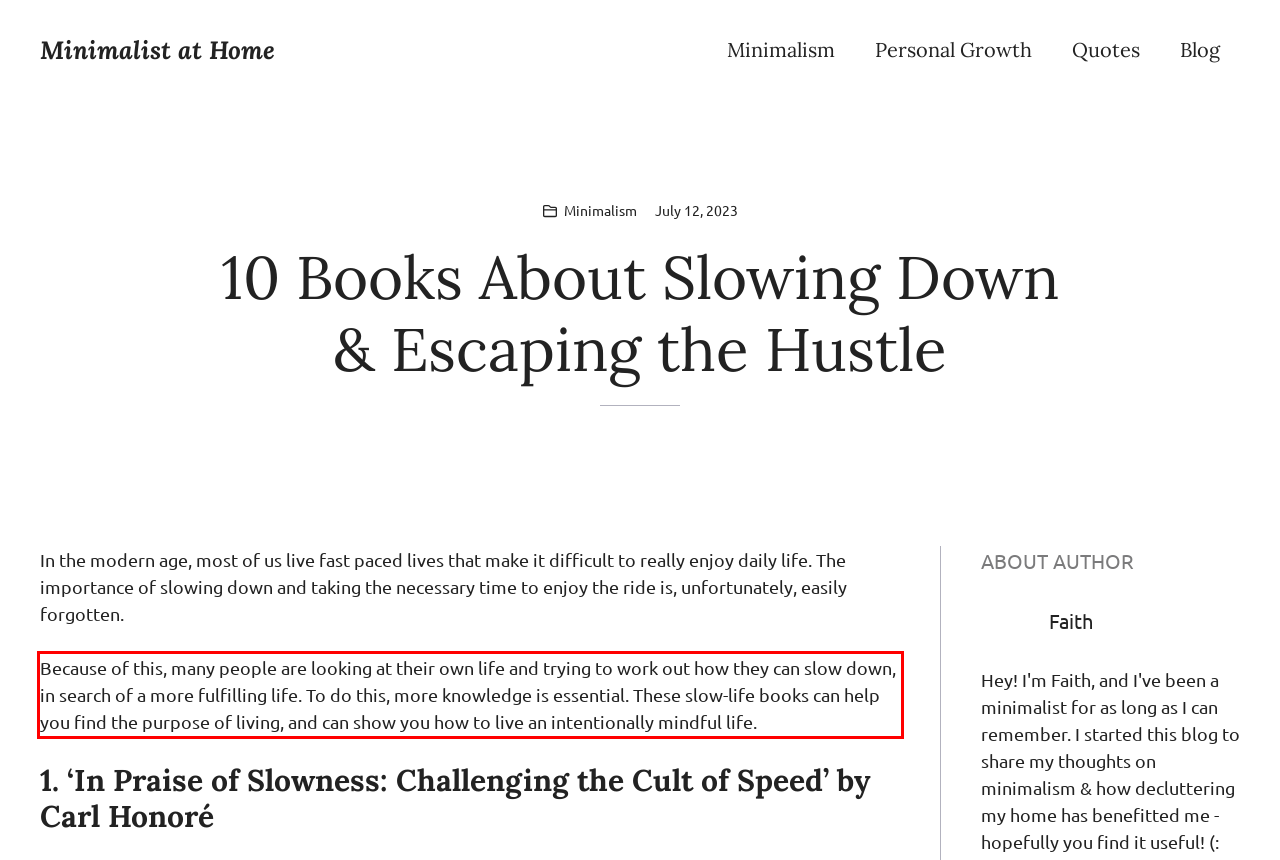Analyze the webpage screenshot and use OCR to recognize the text content in the red bounding box.

Because of this, many people are looking at their own life and trying to work out how they can slow down, in search of a more fulfilling life. To do this, more knowledge is essential. These slow-life books can help you find the purpose of living, and can show you how to live an intentionally mindful life.